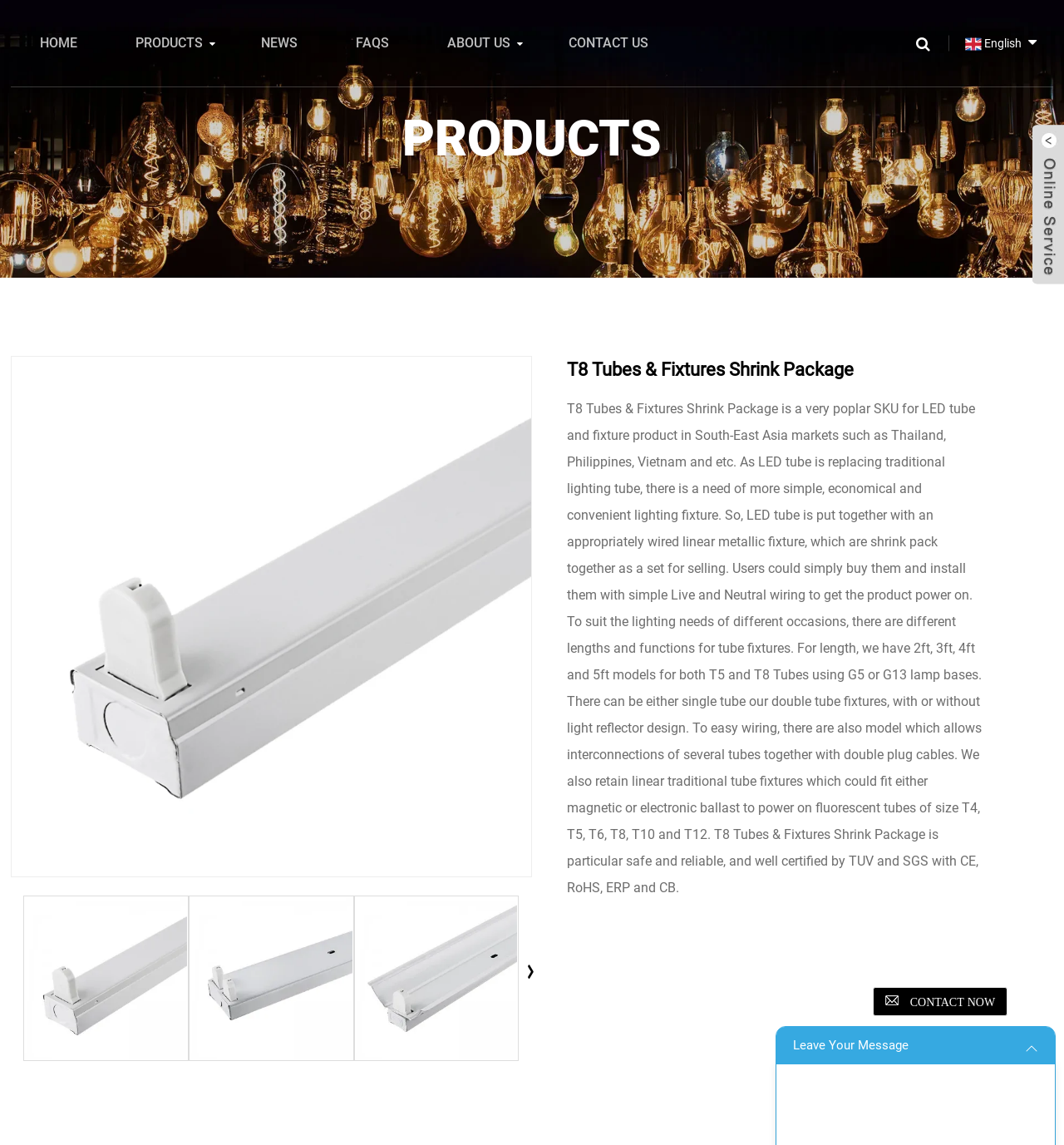Locate the bounding box coordinates of the clickable element to fulfill the following instruction: "Click HOME". Provide the coordinates as four float numbers between 0 and 1 in the format [left, top, right, bottom].

[0.026, 0.0, 0.084, 0.076]